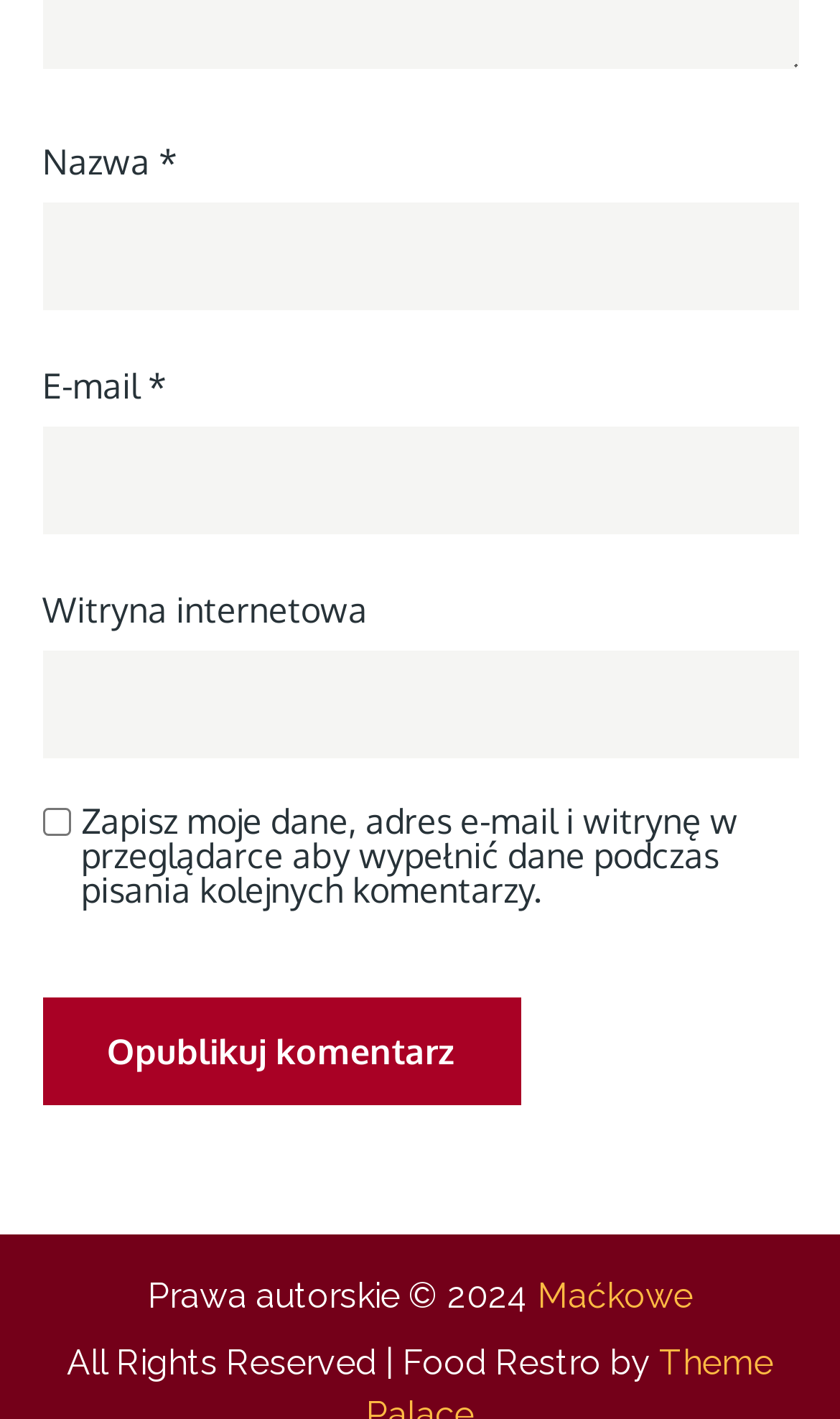What is the copyright year?
Answer the question based on the image using a single word or a brief phrase.

2024